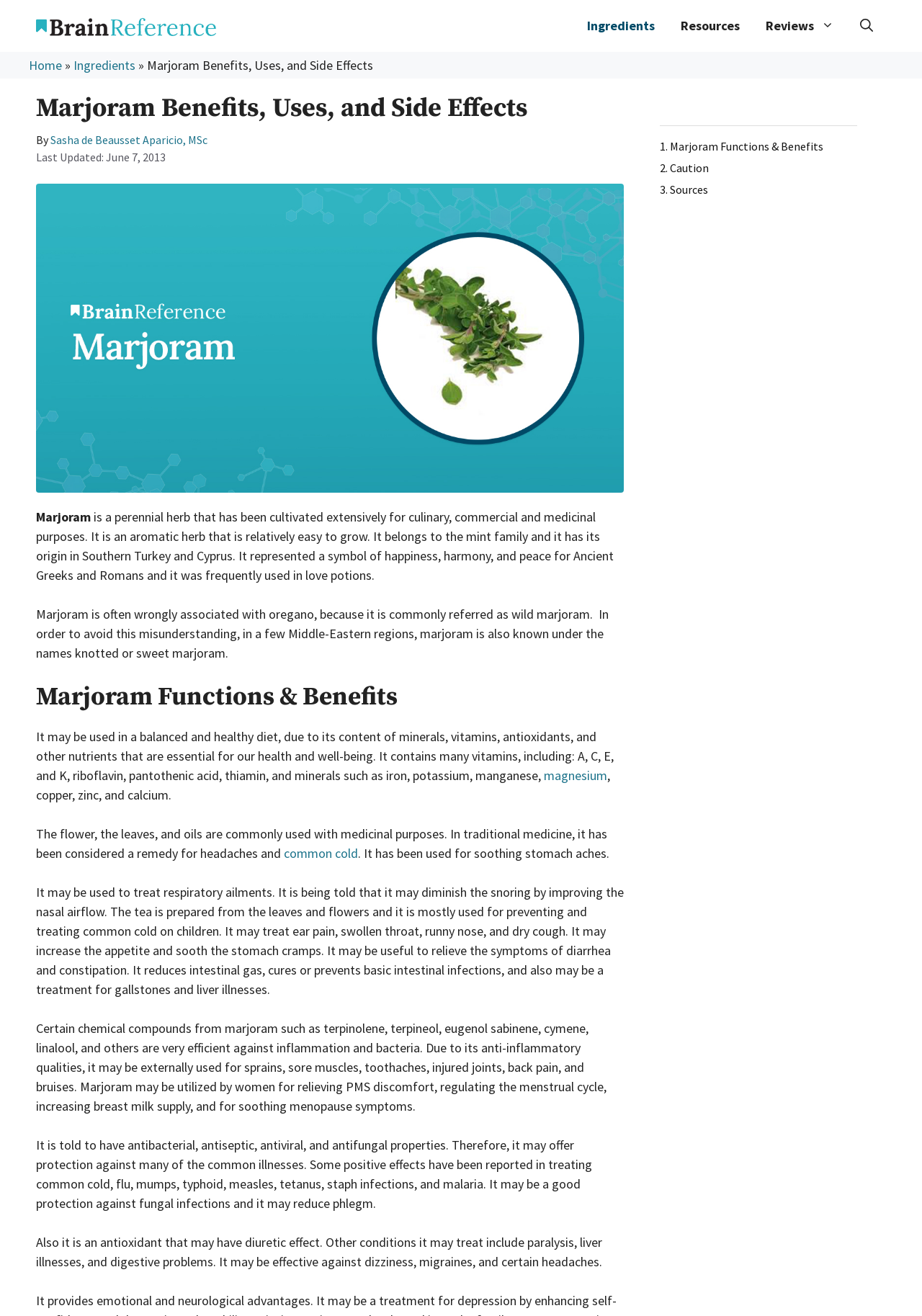Examine the image carefully and respond to the question with a detailed answer: 
What is Marjoram often wrongly associated with?

The webpage content mentions that Marjoram is often wrongly associated with oregano, and to avoid this misunderstanding, in some Middle-Eastern regions, Marjoram is also known as knotted or sweet Marjoram.